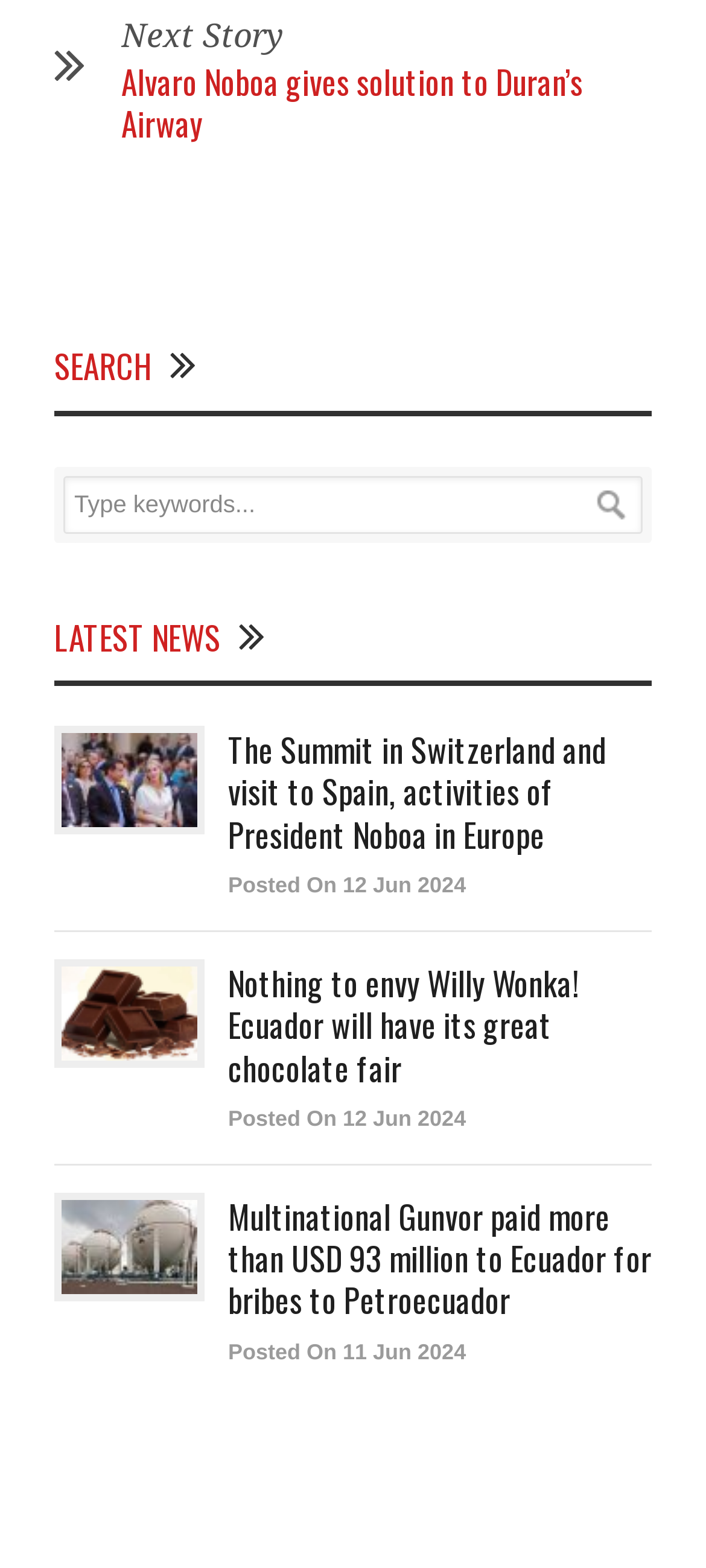What is the title of the first news article?
Based on the screenshot, respond with a single word or phrase.

Alvaro Noboa gives solution to Duran’s Airway